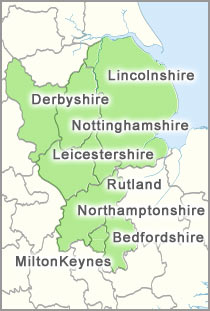Provide a brief response in the form of a single word or phrase:
What is the likely purpose of the map?

To show areas served by an organization